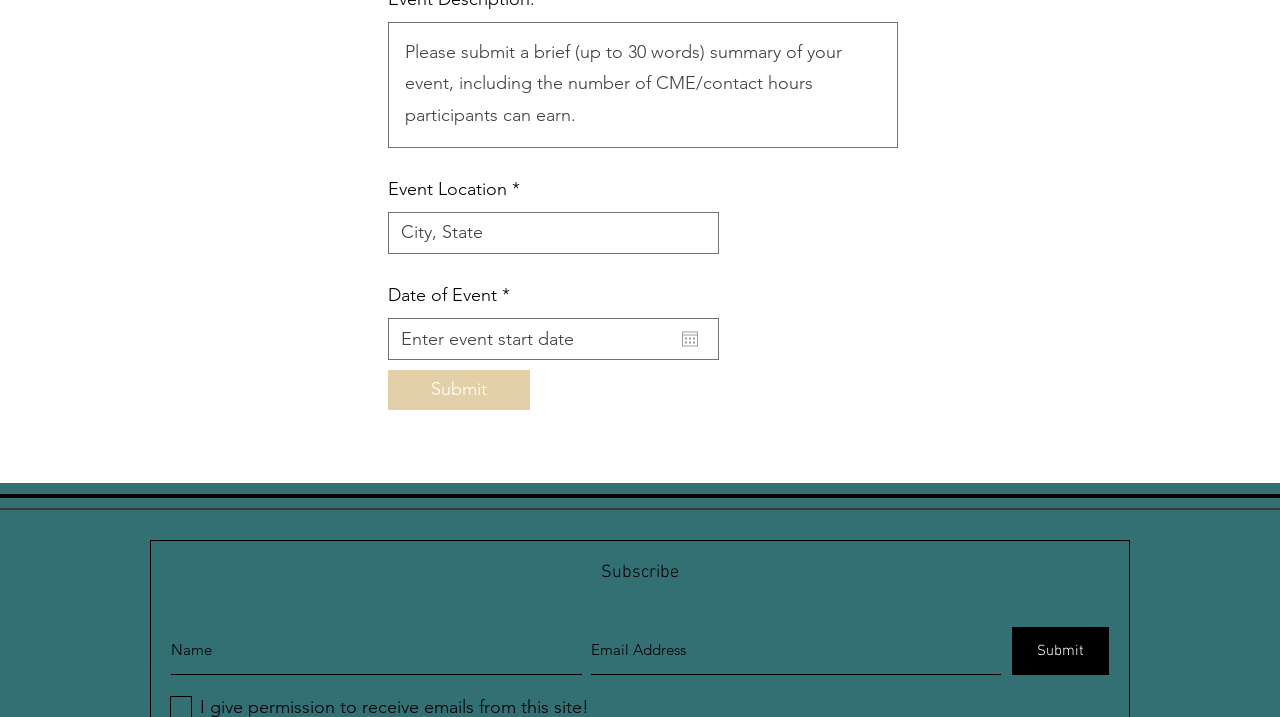Refer to the element description aria-label="Name" name="name" placeholder="Name" and identify the corresponding bounding box in the screenshot. Format the coordinates as (top-left x, top-left y, bottom-right x, bottom-right y) with values in the range of 0 to 1.

[0.134, 0.874, 0.455, 0.941]